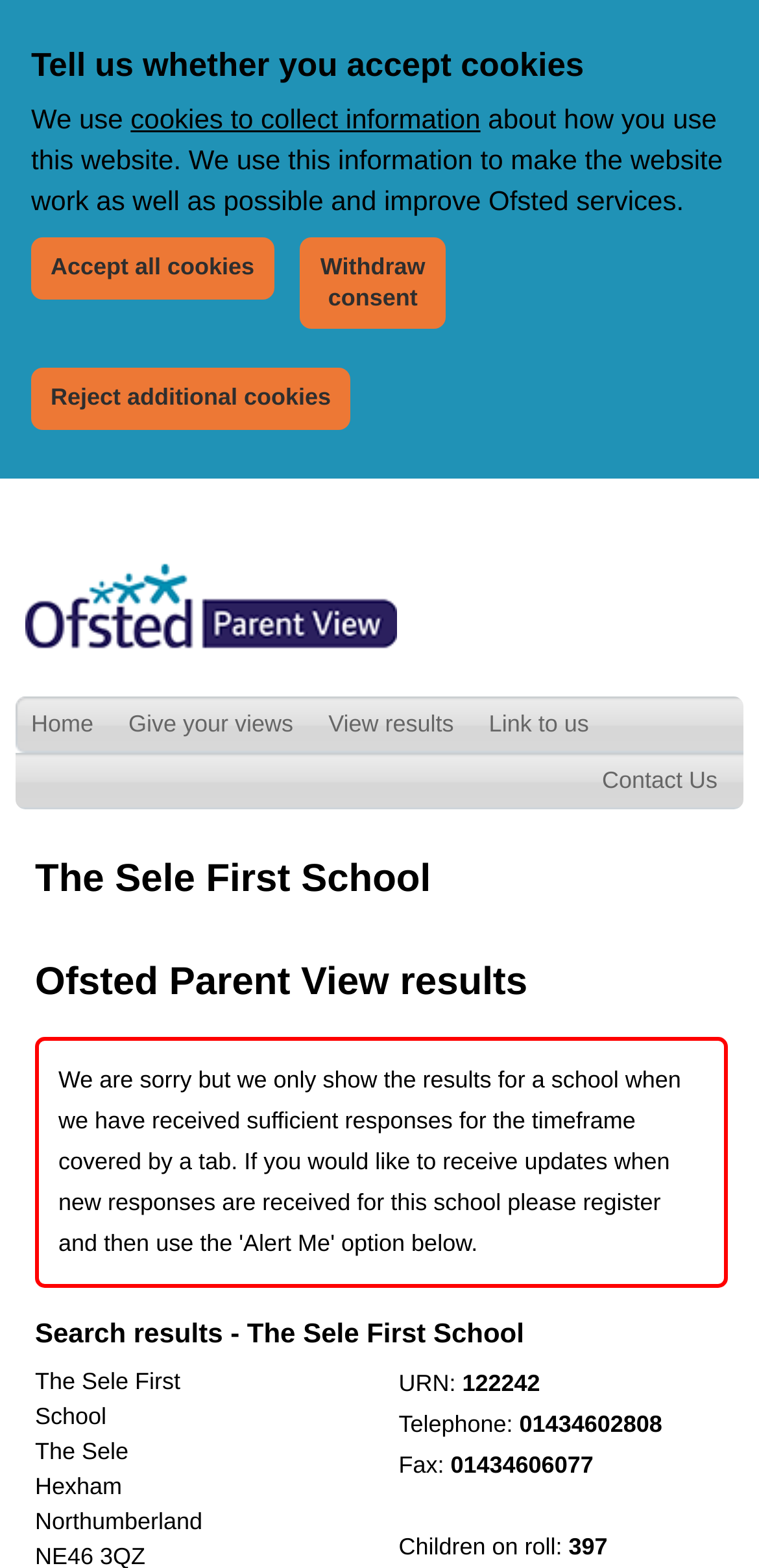Identify the bounding box coordinates of the area you need to click to perform the following instruction: "Click the View results link".

[0.412, 0.444, 0.624, 0.48]